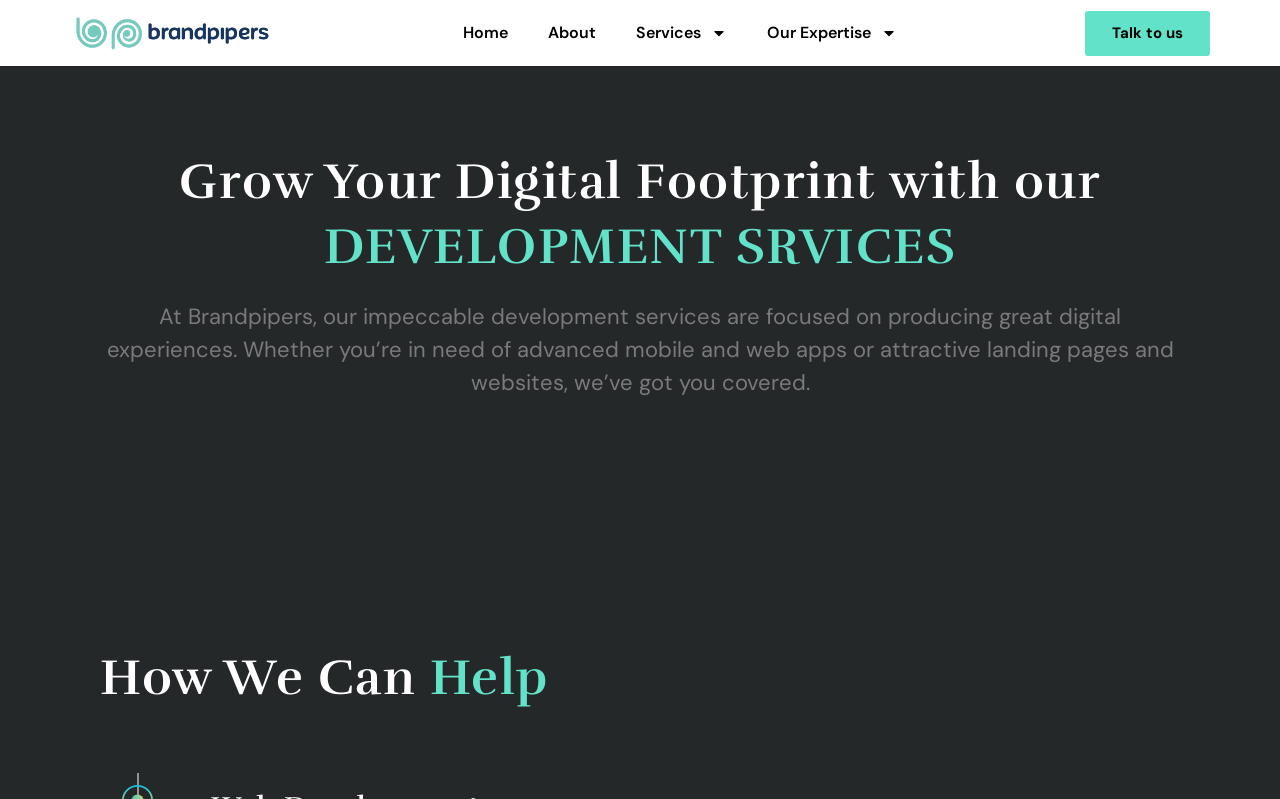What is the main focus of the company's development services?
Use the screenshot to answer the question with a single word or phrase.

Digital experiences